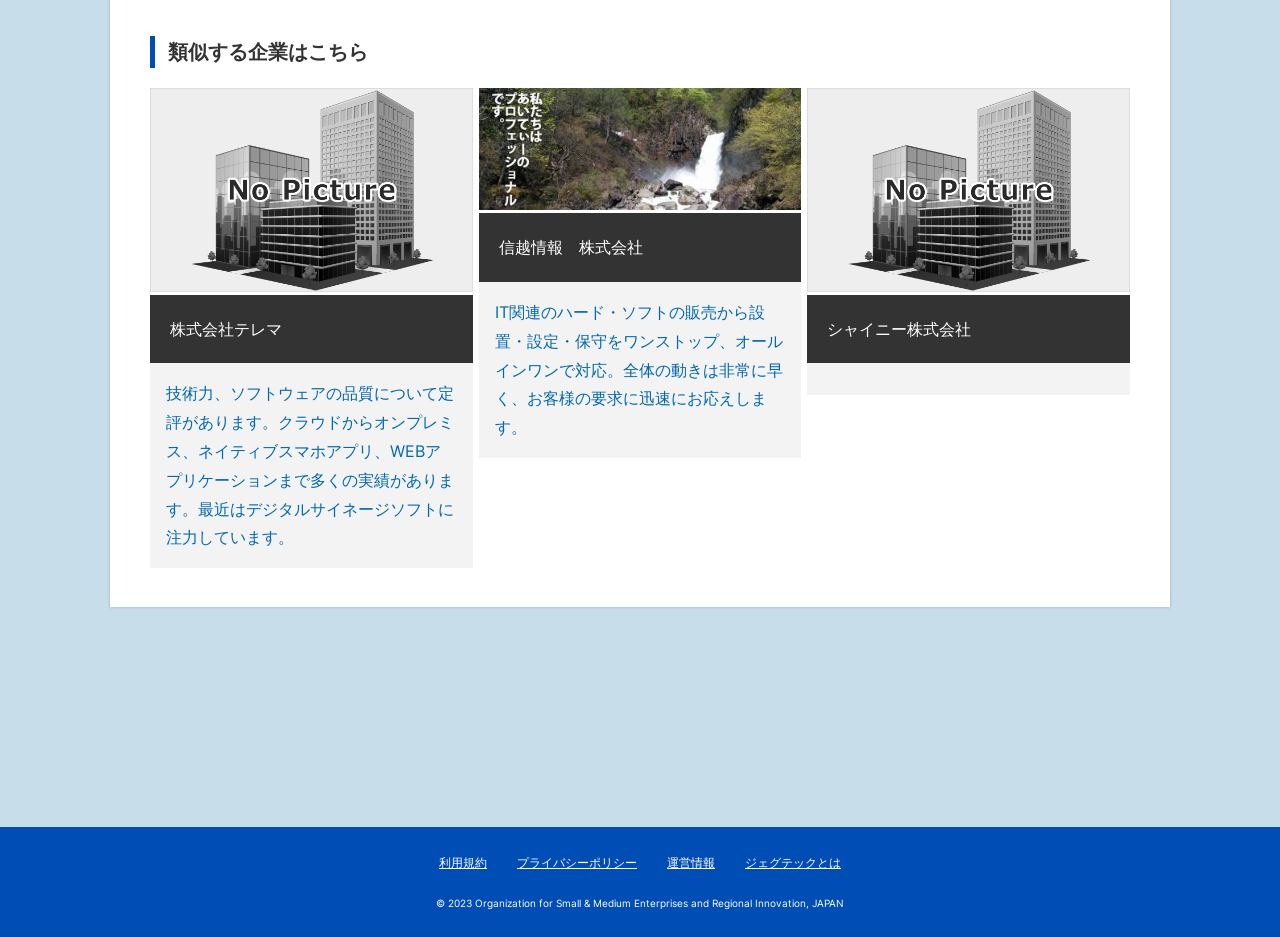What is the title of the first company?
Look at the webpage screenshot and answer the question with a detailed explanation.

The first company is identified by its heading element with the text '株式会社テレマ' which is a child element of the first link element.